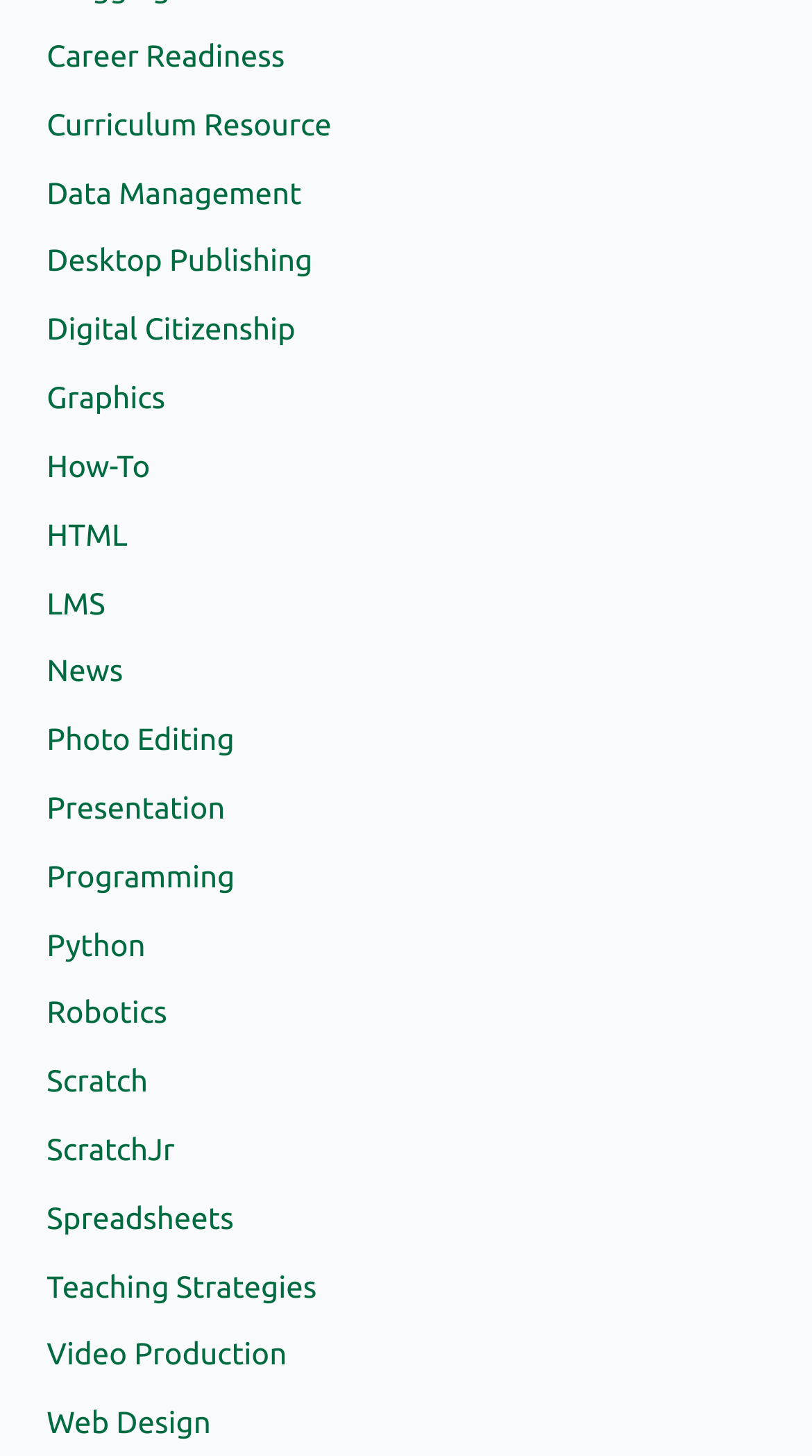Please give a succinct answer using a single word or phrase:
What is the topic of the link located below 'Graphics'?

How-To